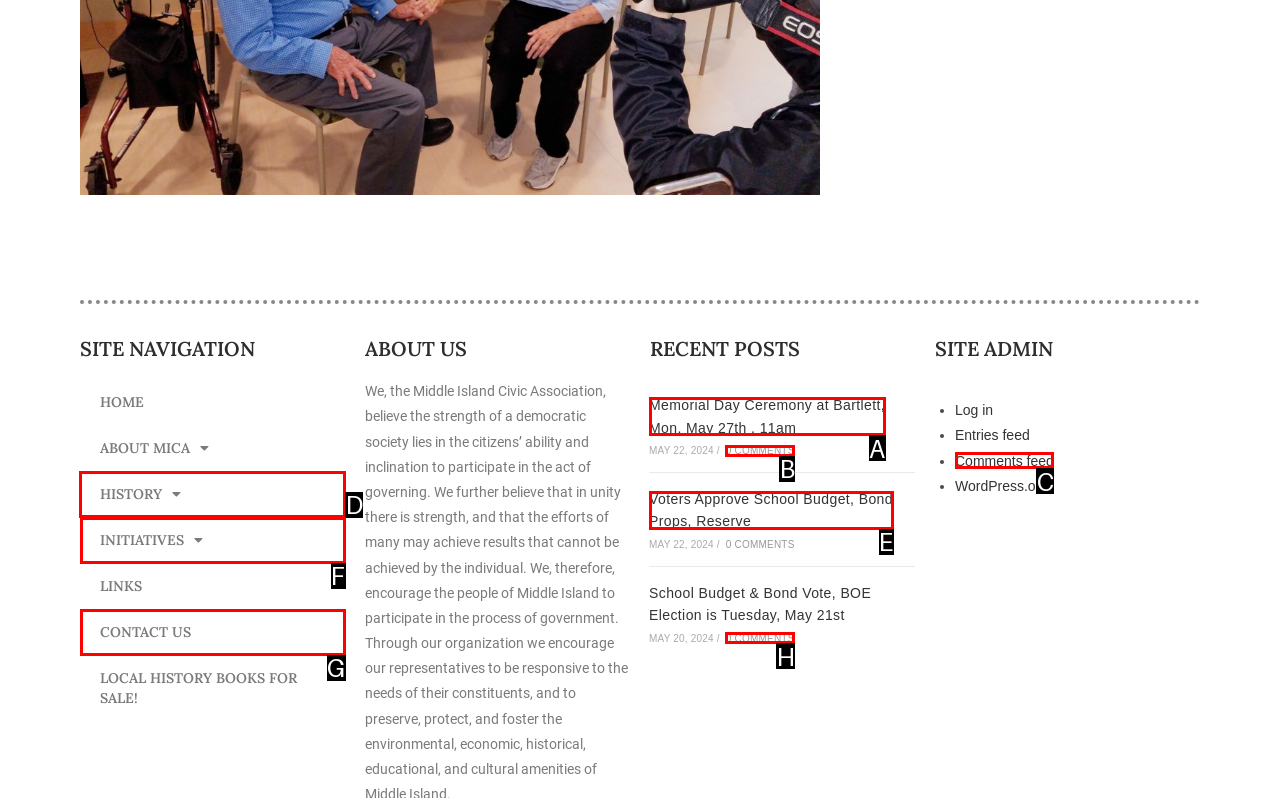Determine the correct UI element to click for this instruction: Learn about MICA's history. Respond with the letter of the chosen element.

D